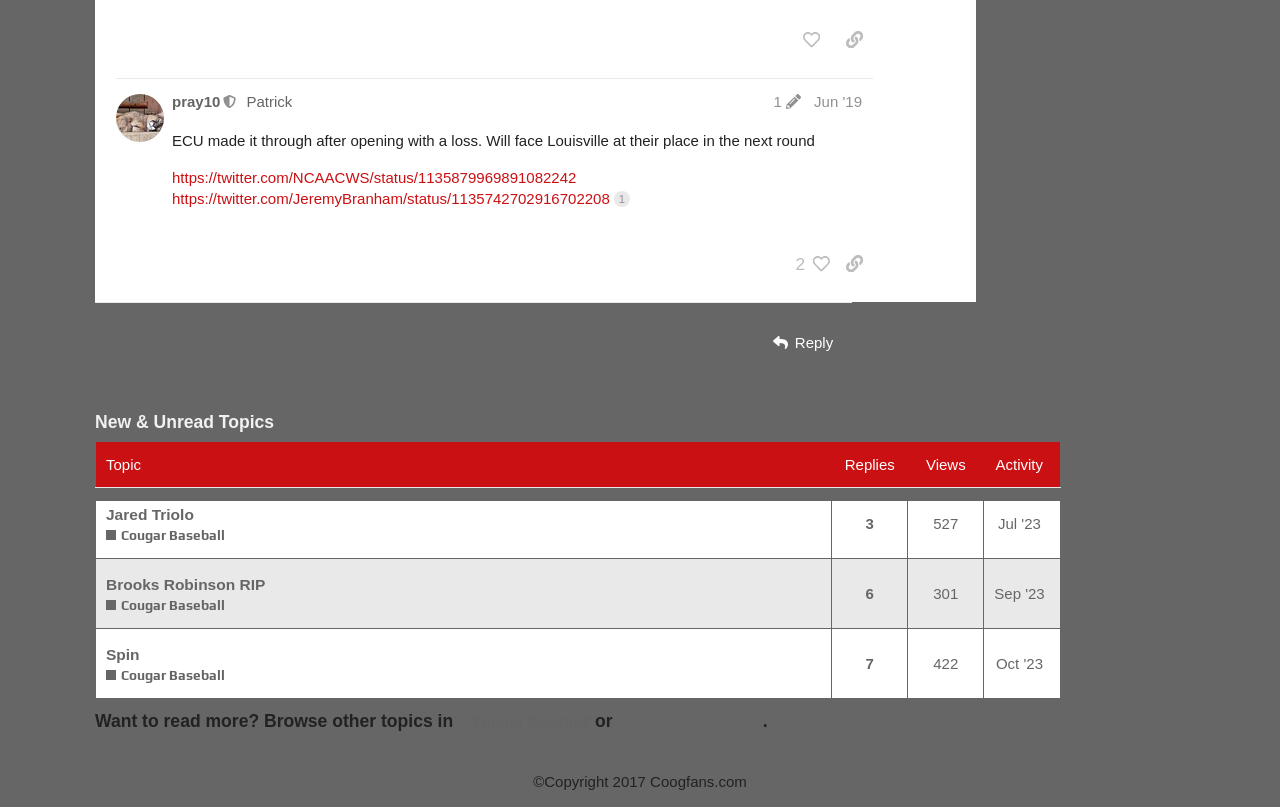Please specify the bounding box coordinates in the format (top-left x, top-left y, bottom-right x, bottom-right y), with values ranging from 0 to 1. Identify the bounding box for the UI component described as follows: Spin

[0.083, 0.782, 0.109, 0.84]